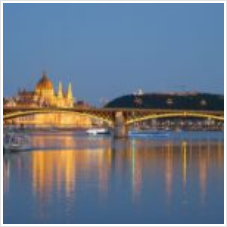What adds an element of grace to the scene?
Please provide a detailed and comprehensive answer to the question.

According to the caption, 'the bridge spanning the water adds an element of grace to the scene', suggesting that the bridge's presence contributes to the overall aesthetic of the image.